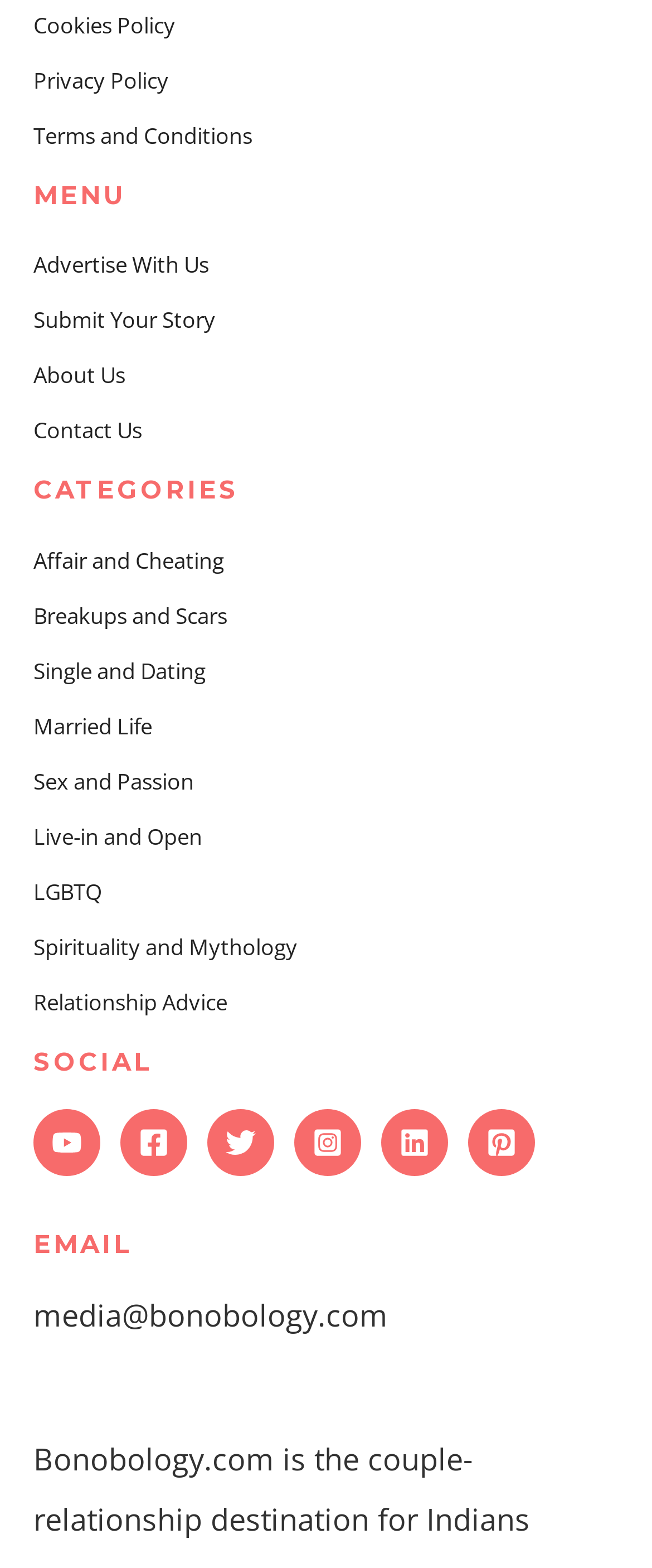Locate the bounding box of the UI element described in the following text: "aria-label="Linkedin"".

[0.585, 0.708, 0.687, 0.75]